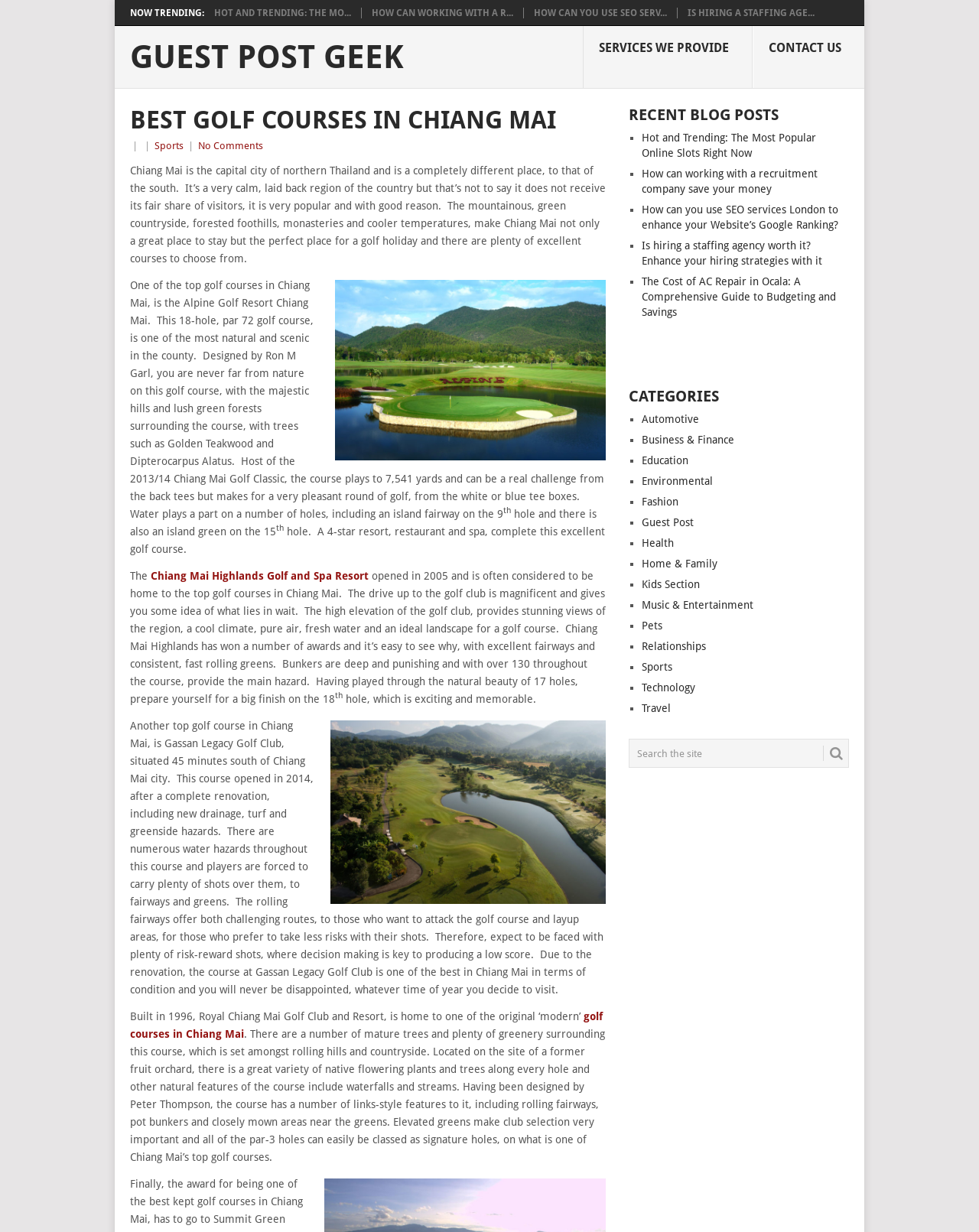Extract the heading text from the webpage.

BEST GOLF COURSES IN CHIANG MAI